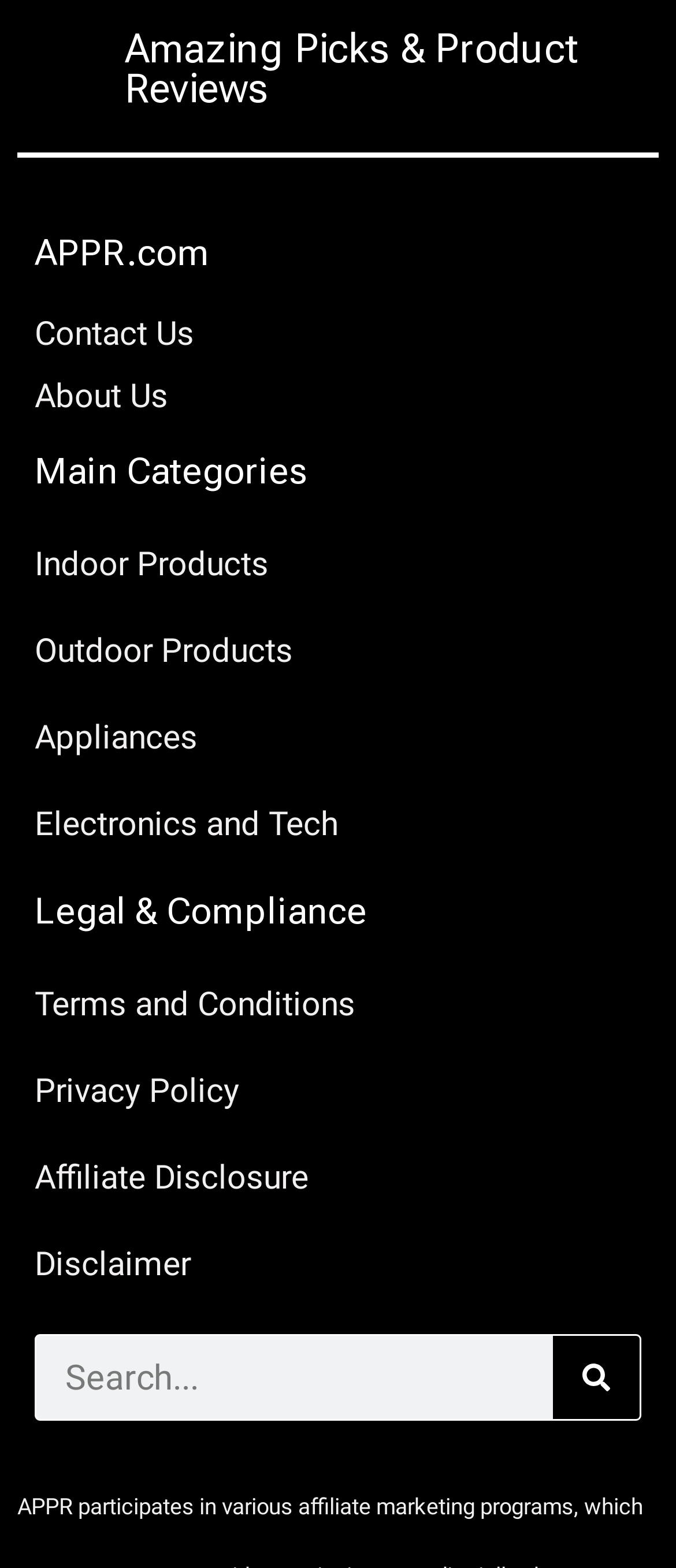Determine the bounding box for the described UI element: "Our services".

None